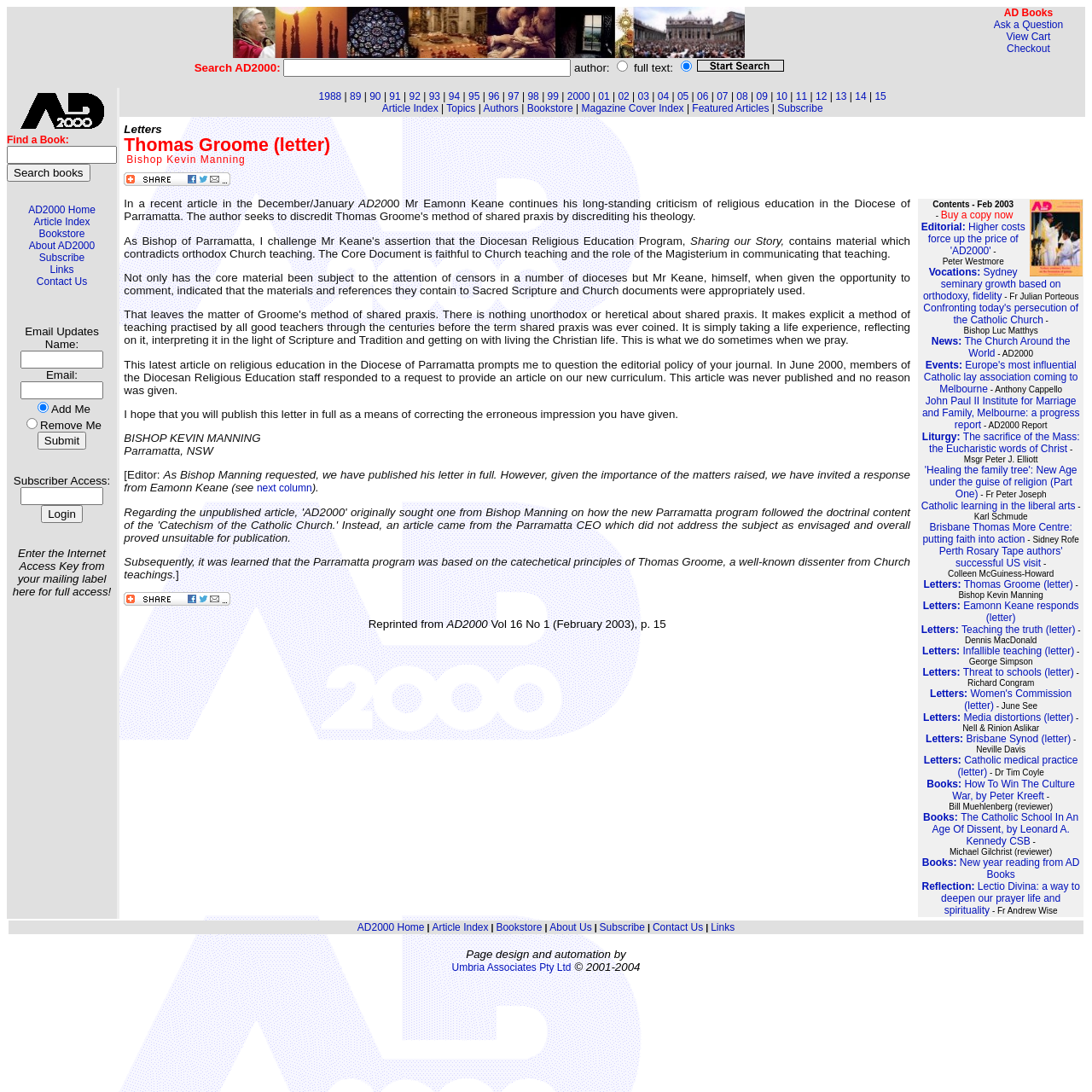Extract the main title from the webpage and generate its text.

Thomas Groome (letter)